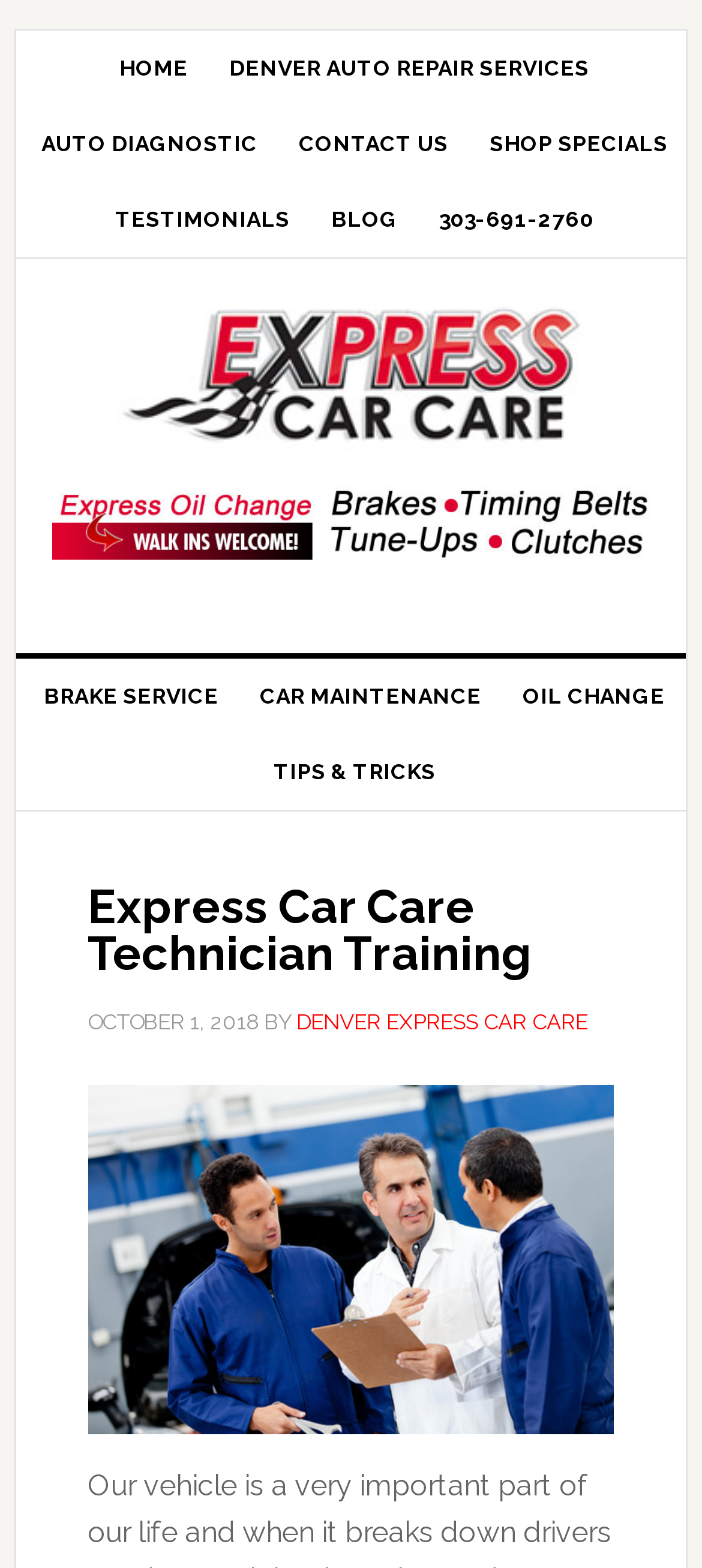Determine the bounding box coordinates of the section to be clicked to follow the instruction: "read express car care technician training". The coordinates should be given as four float numbers between 0 and 1, formatted as [left, top, right, bottom].

[0.125, 0.564, 0.875, 0.623]